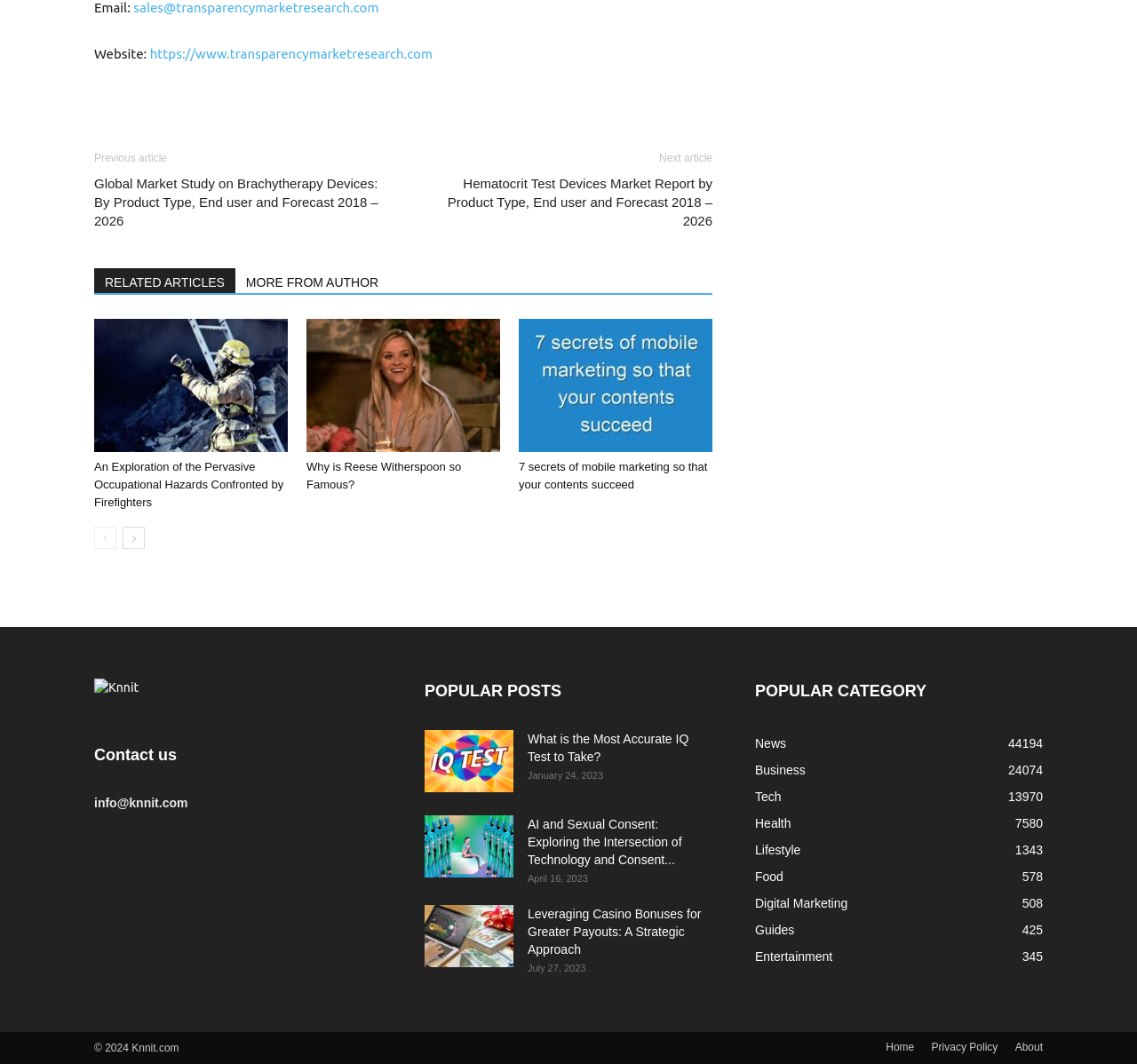What is the website's contact email?
Using the information presented in the image, please offer a detailed response to the question.

I found the contact email by looking at the 'Contact us' section at the bottom of the webpage, where it is explicitly stated as 'info@knnit.com'.